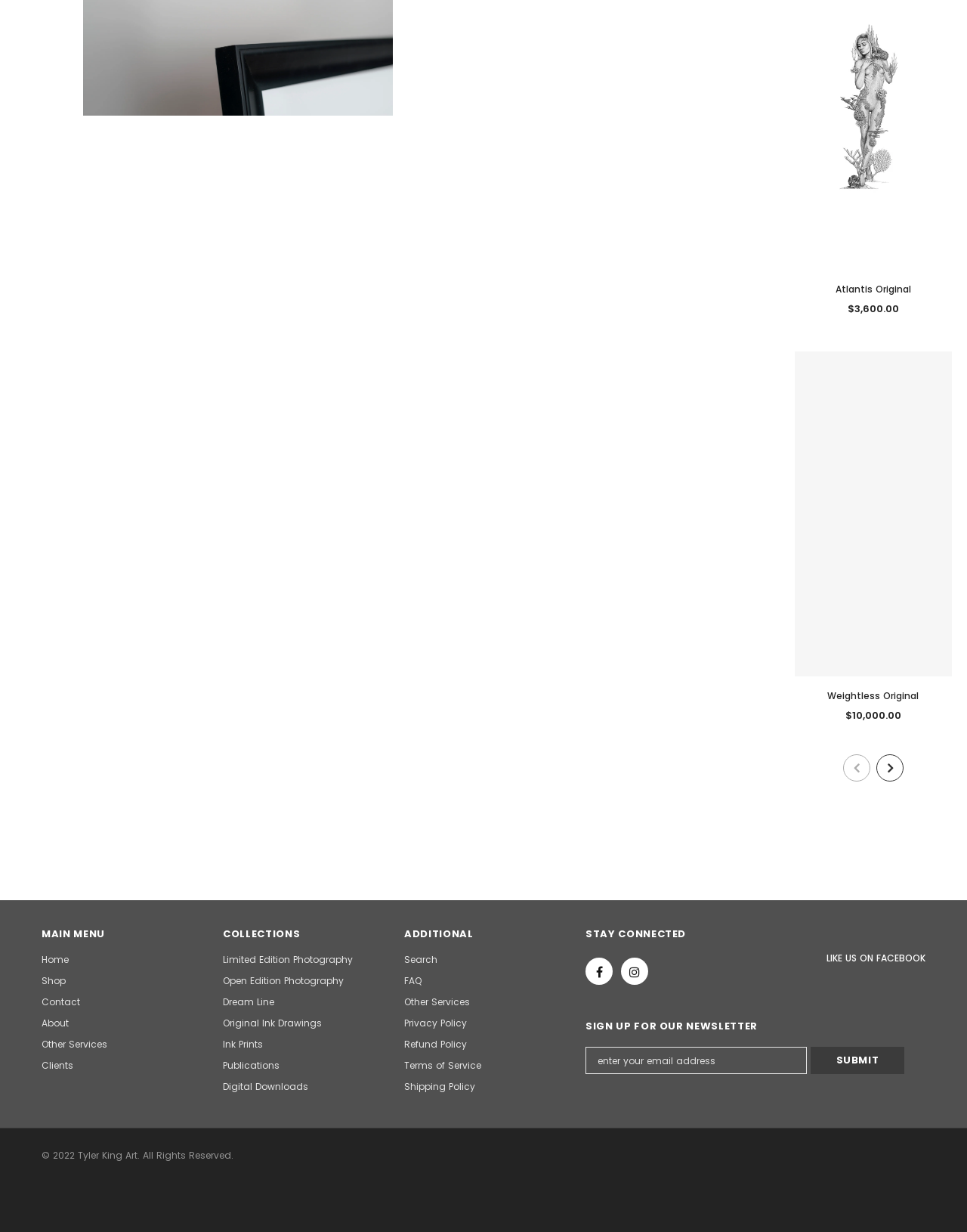Indicate the bounding box coordinates of the element that needs to be clicked to satisfy the following instruction: "Enter a comment". The coordinates should be four float numbers between 0 and 1, i.e., [left, top, right, bottom].

None